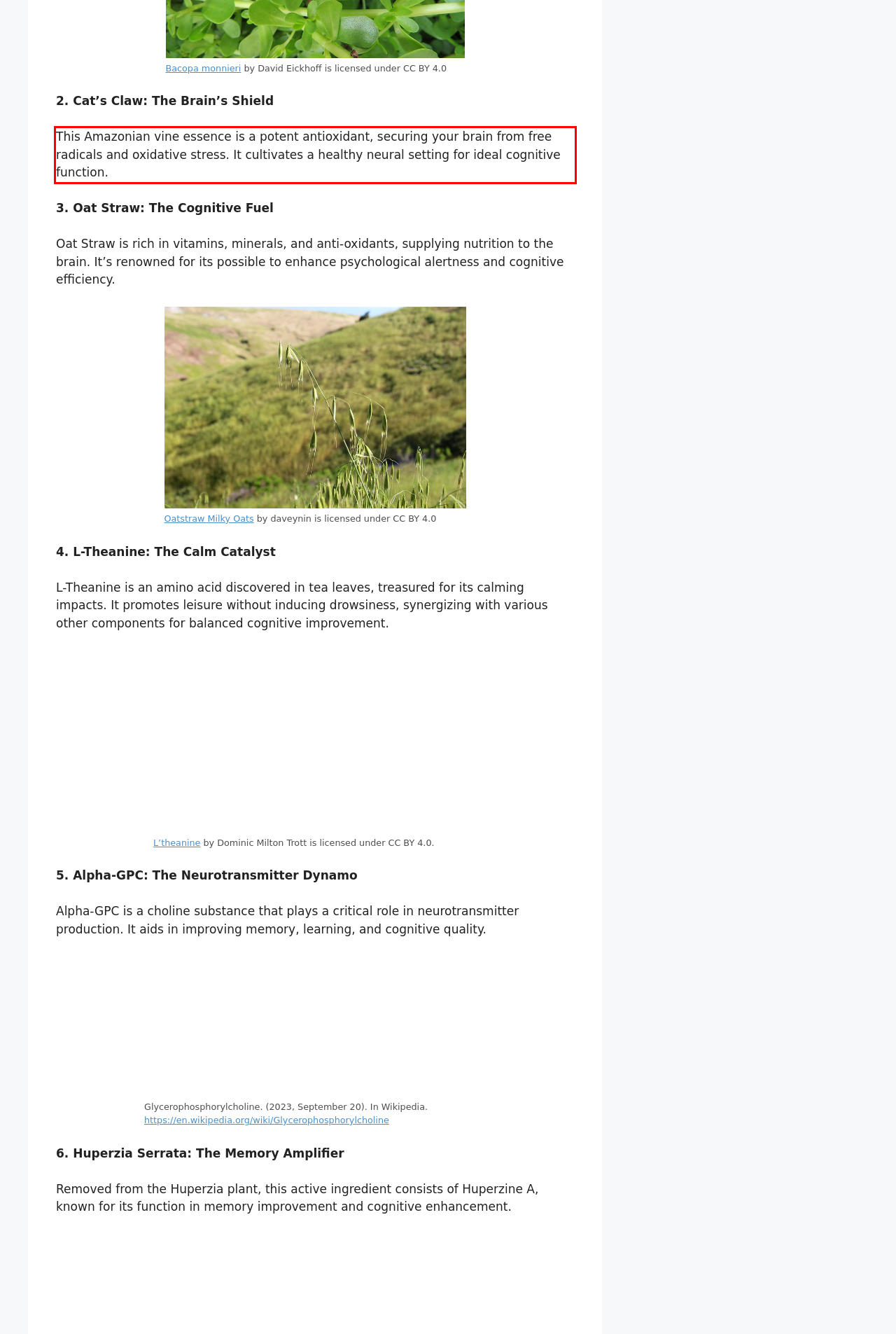Review the screenshot of the webpage and recognize the text inside the red rectangle bounding box. Provide the extracted text content.

This Amazonian vine essence is a potent antioxidant, securing your brain from free radicals and oxidative stress. It cultivates a healthy neural setting for ideal cognitive function.